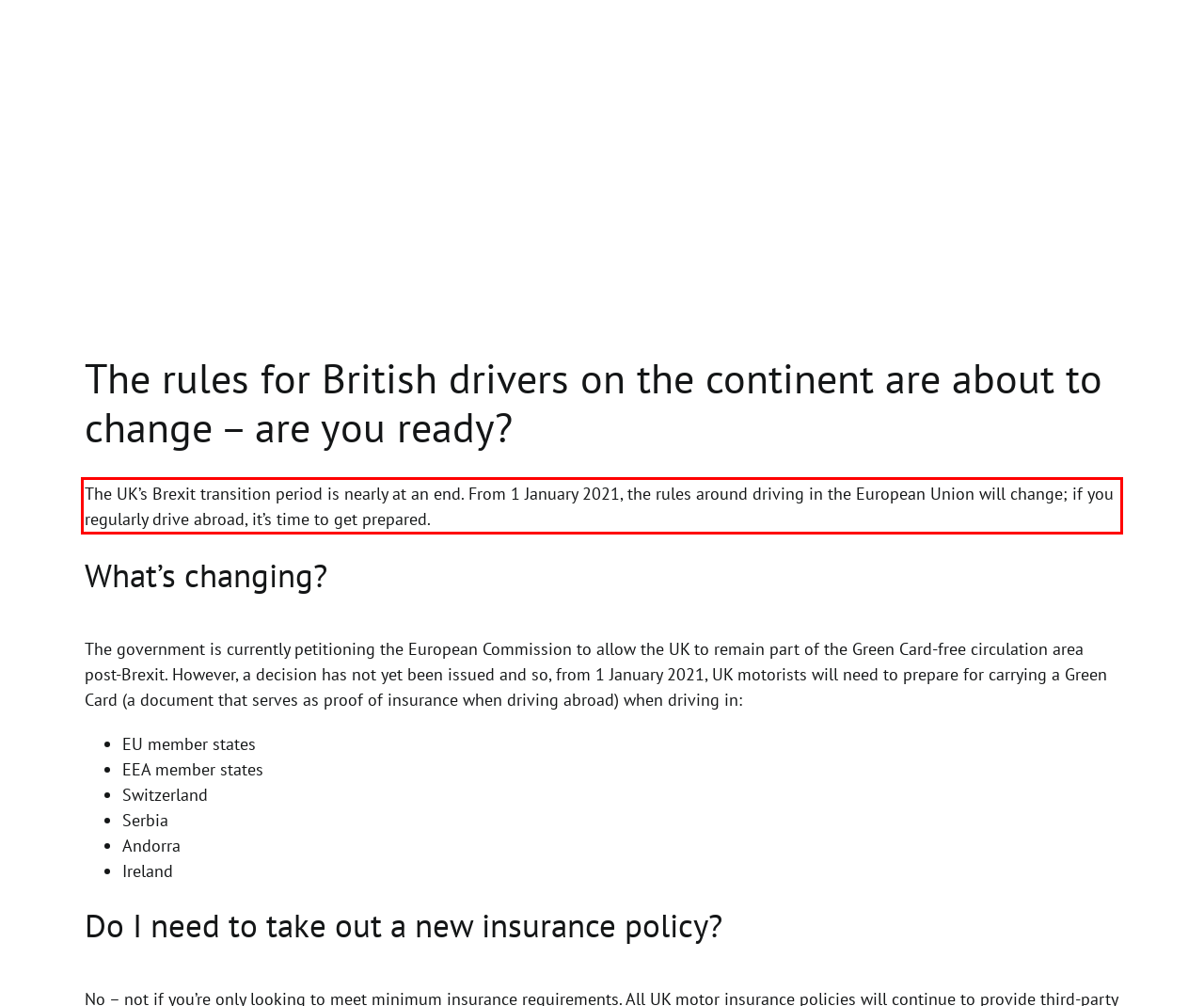Given a screenshot of a webpage containing a red bounding box, perform OCR on the text within this red bounding box and provide the text content.

The UK’s Brexit transition period is nearly at an end. From 1 January 2021, the rules around driving in the European Union will change; if you regularly drive abroad, it’s time to get prepared.